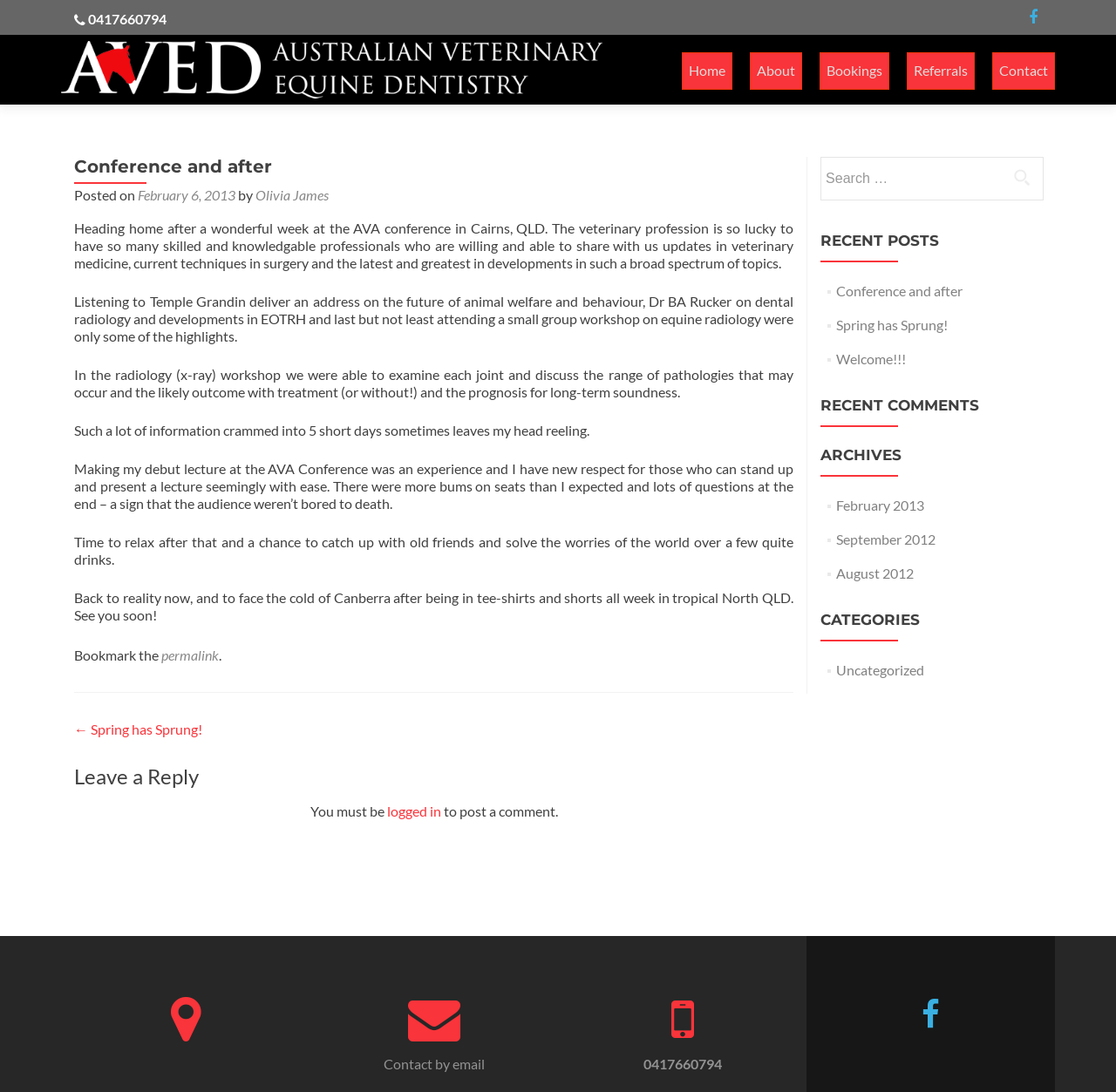Refer to the image and provide a thorough answer to this question:
Where was the AVA conference held?

The author mentions 'heading home after a wonderful week at the AVA conference in Cairns, QLD', which indicates that the conference was held in Cairns, Queensland.